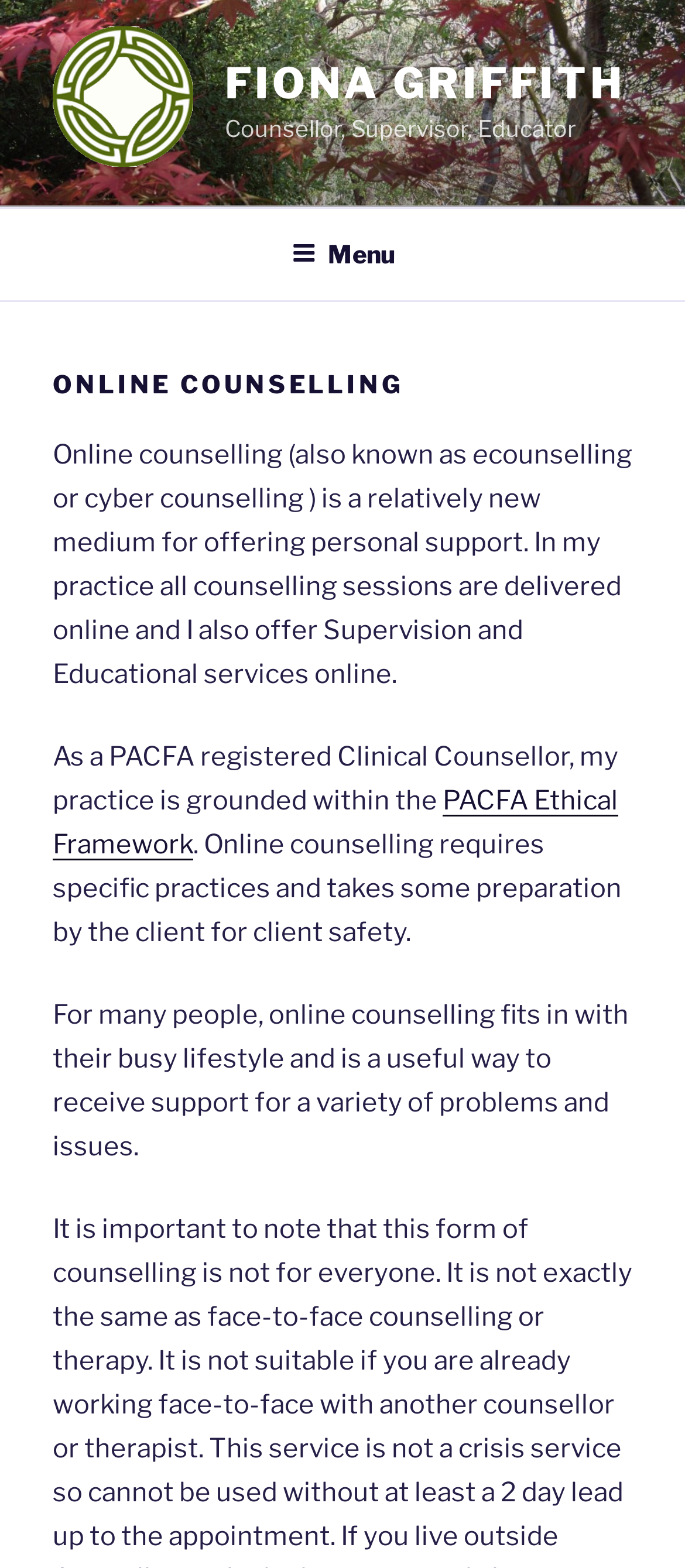What is the benefit of online counselling for many people?
By examining the image, provide a one-word or phrase answer.

Fits in with their busy lifestyle